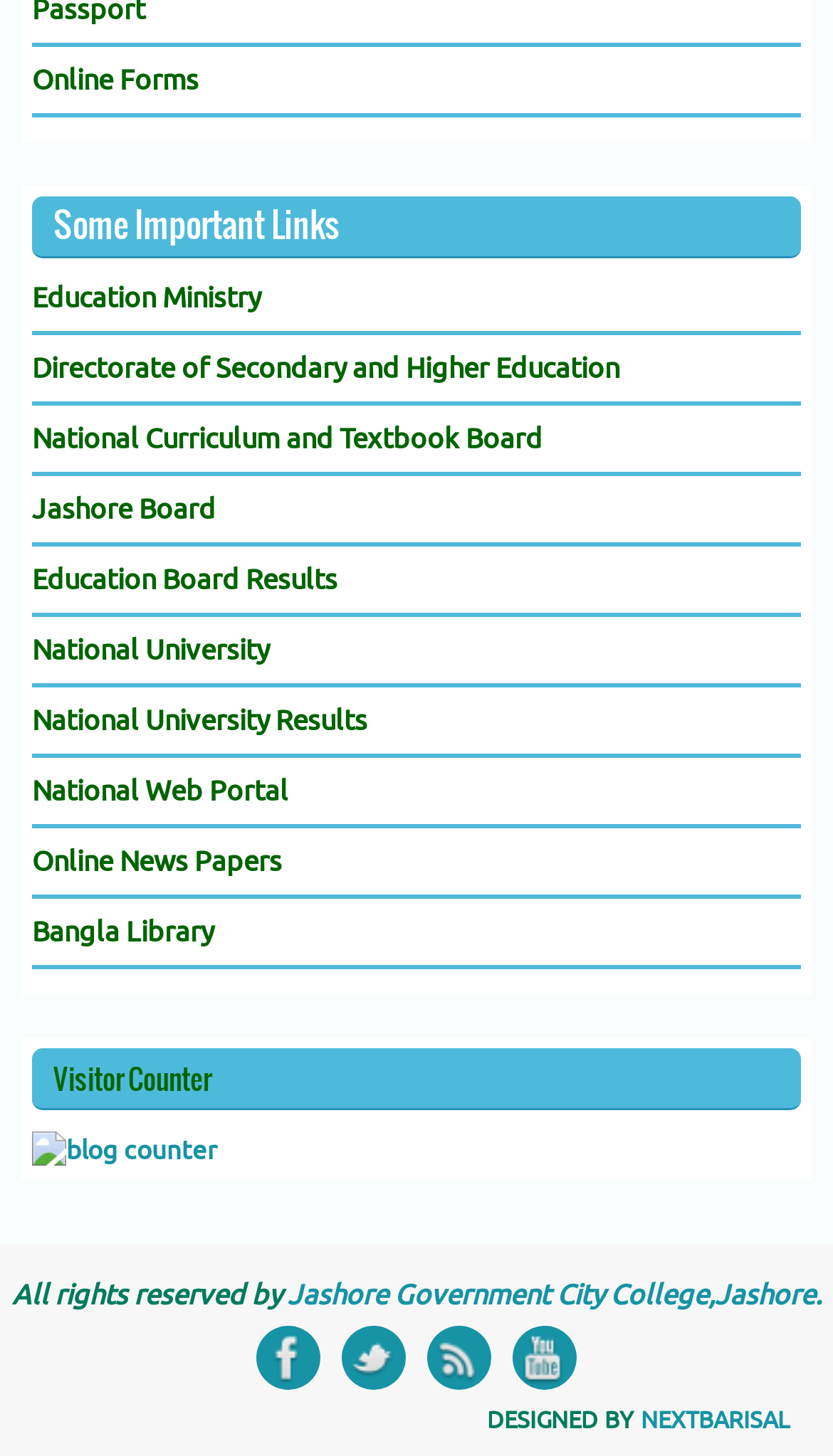What is the 'Visitor Counter' section for?
Please answer using one word or phrase, based on the screenshot.

To display visitor count